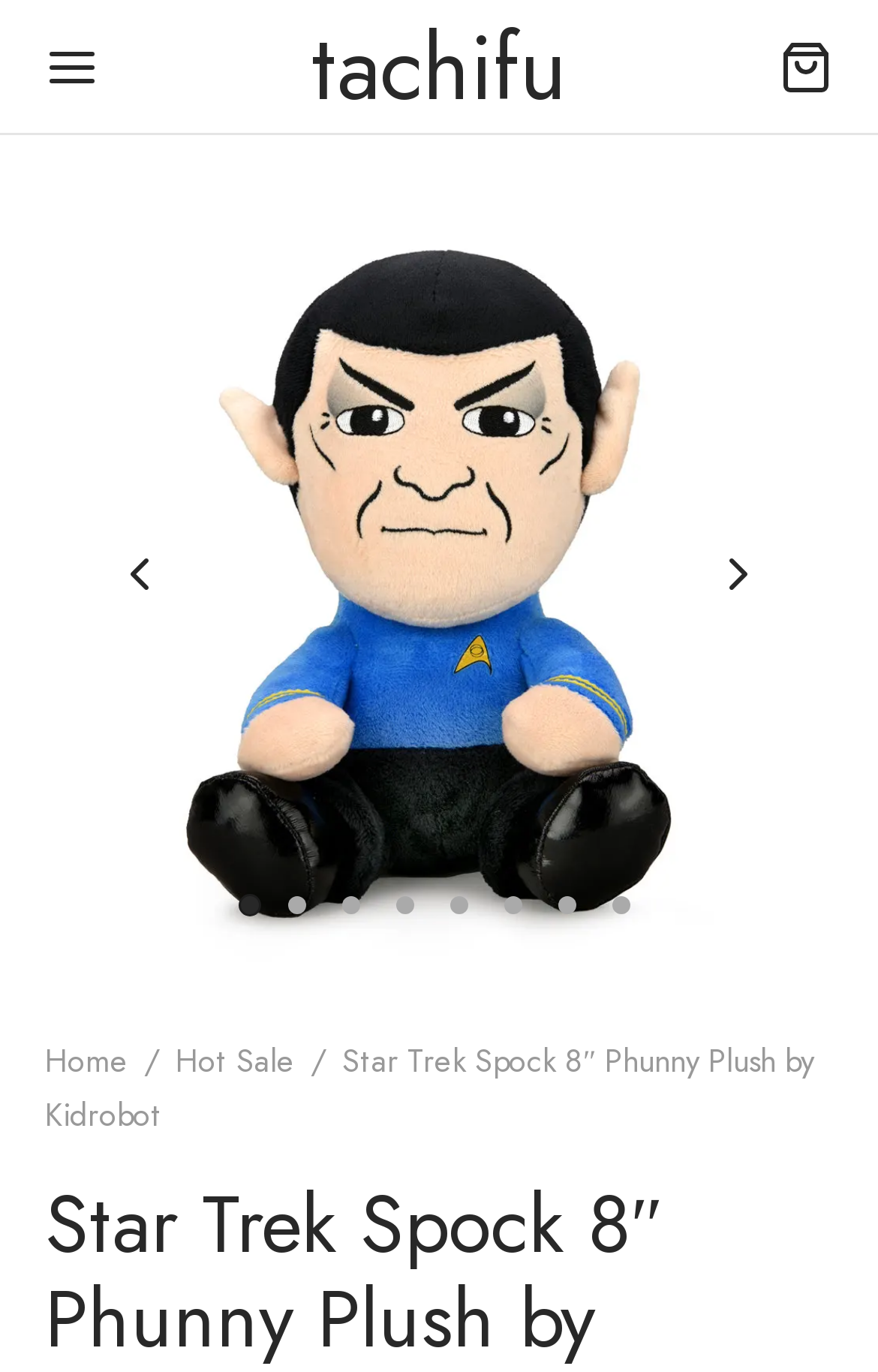Identify the bounding box of the UI element described as follows: "Menu Menu". Provide the coordinates as four float numbers in the range of 0 to 1 [left, top, right, bottom].

None